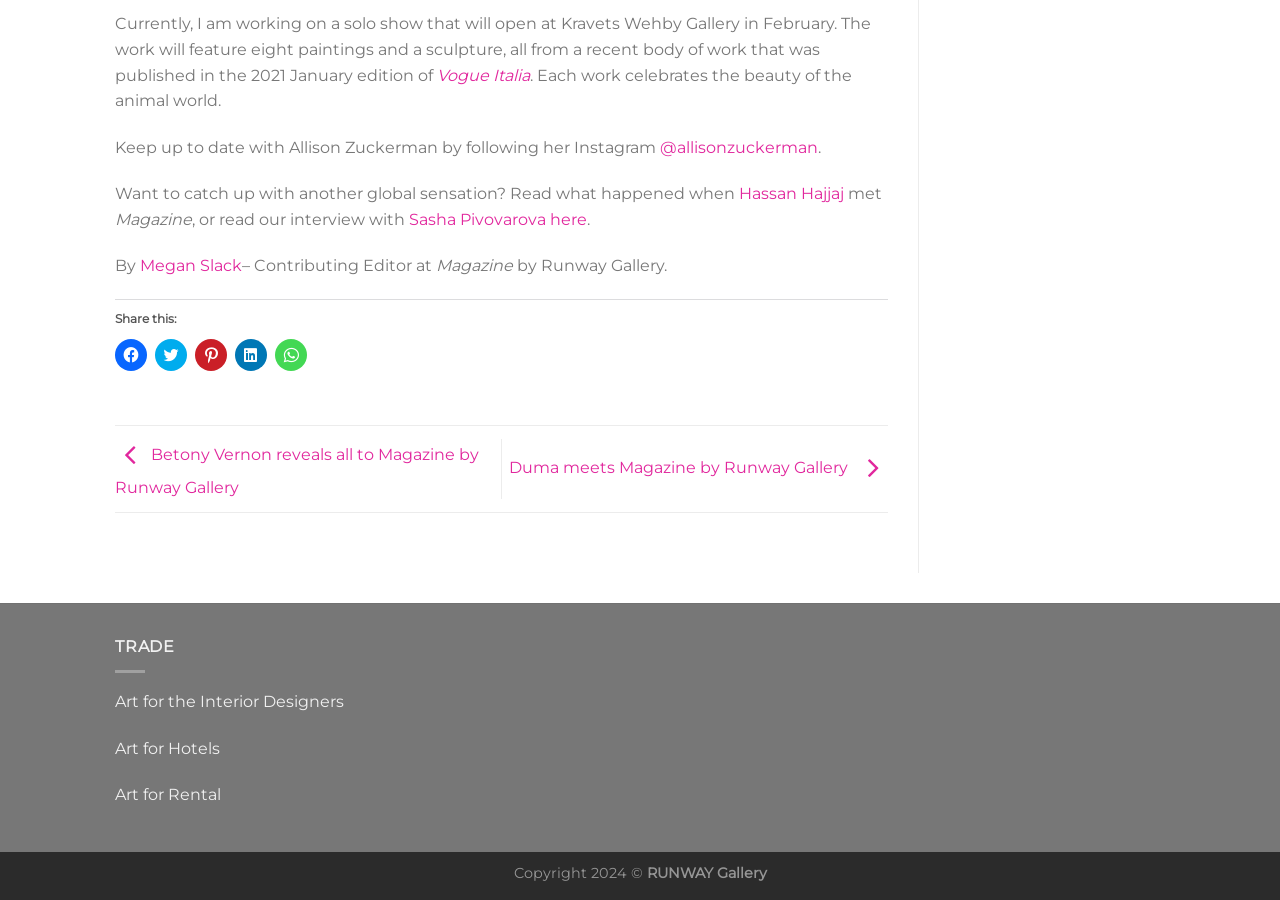What type of art is mentioned in the webpage?
Provide a thorough and detailed answer to the question.

The webpage mentions different types of art, including 'Art for the Interior Designers', 'Art for Hotels', and 'Art for Rental', suggesting that the webpage is related to art consulting or art sales for different industries.